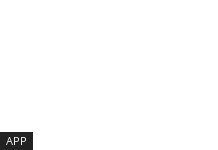What is the focus of the webpage segment?
Using the picture, provide a one-word or short phrase answer.

Technology and everyday utilities